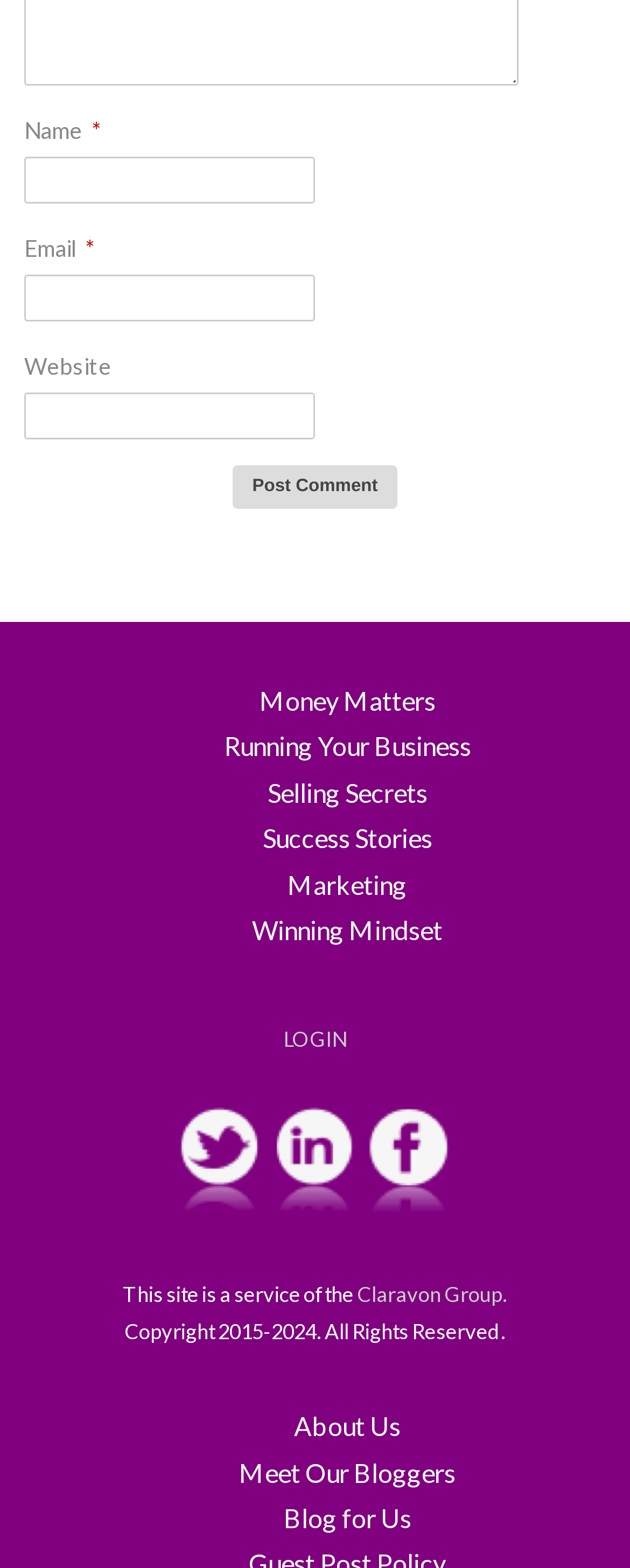Kindly determine the bounding box coordinates for the clickable area to achieve the given instruction: "Login to your account".

[0.45, 0.654, 0.55, 0.671]